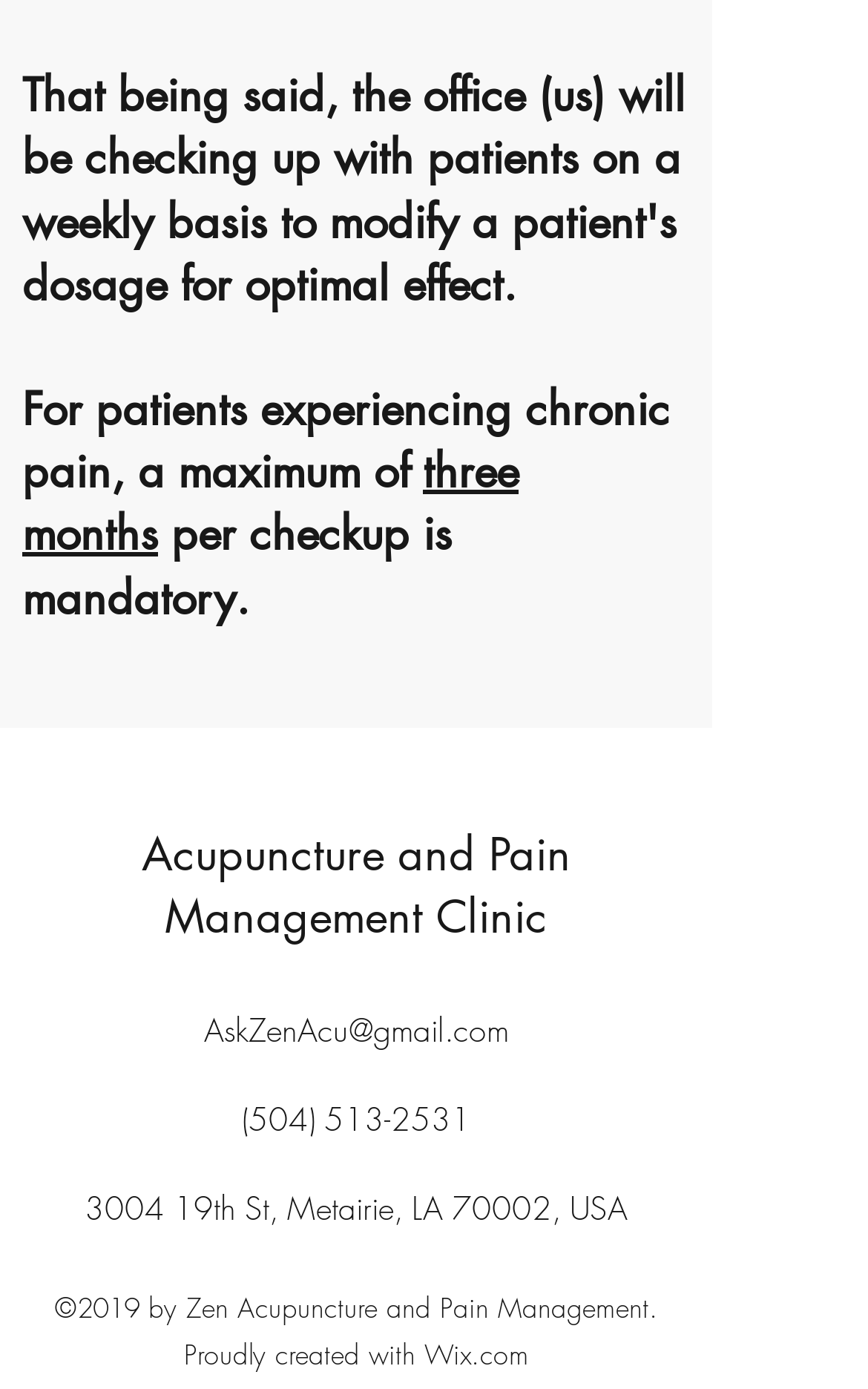Can you give a comprehensive explanation to the question given the content of the image?
What is the clinic's address?

I found the address '3004 19th St, Metairie, LA 70002, USA' in the StaticText element, which is likely to be the clinic's address.